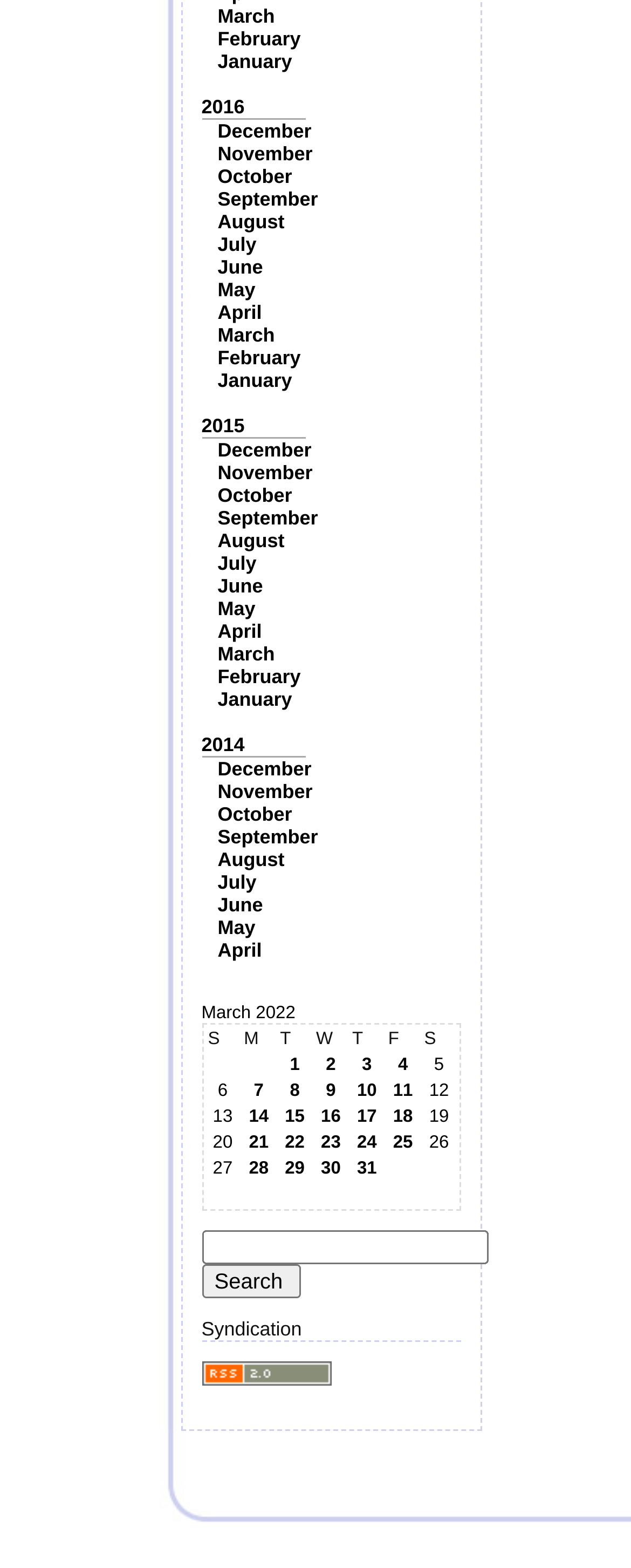Locate the bounding box coordinates of the element you need to click to accomplish the task described by this instruction: "Go to January".

[0.345, 0.032, 0.463, 0.046]